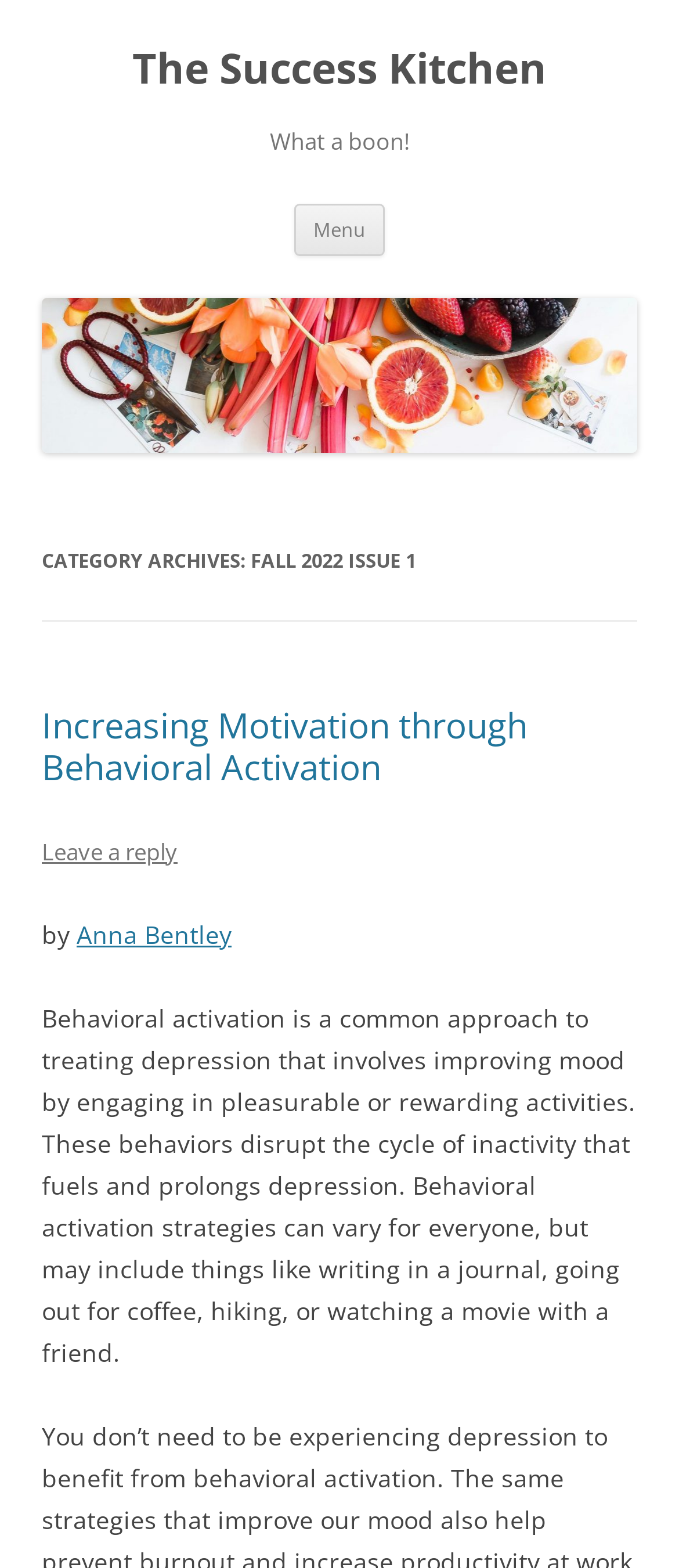Write an exhaustive caption that covers the webpage's main aspects.

The webpage is titled "Fall 2022 Issue 1 | The Success Kitchen" and features a prominent heading "The Success Kitchen" at the top left corner. Below this heading, there is a smaller heading "What a boon!".

To the right of the "What a boon!" heading, there is a button labeled "Menu" and a link "Skip to content". Further down, there is a link "The Success Kitchen" accompanied by an image with the same label.

The main content of the webpage is divided into sections, with a header "CATEGORY ARCHIVES: FALL 2022 ISSUE 1" at the top. Below this header, there is a heading "Increasing Motivation through Behavioral Activation" followed by a link with the same label. 

To the right of this link, there is another link "Leave a reply". The article's author, "Anna Bentley", is credited below, with a brief description of the article's content, which discusses behavioral activation as a treatment for depression. The article text occupies most of the page, spanning from the middle to the bottom.